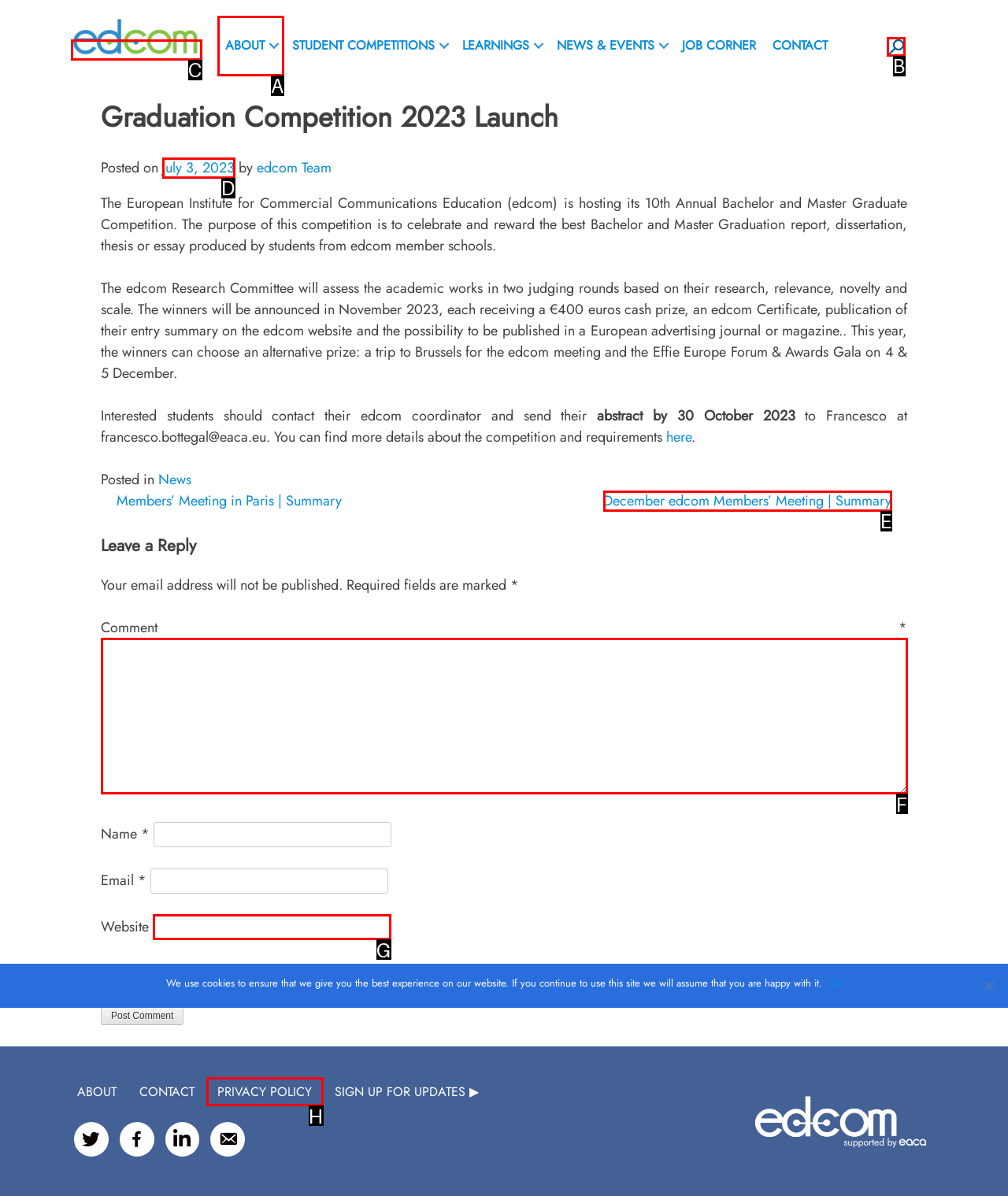Determine which HTML element I should select to execute the task: Search using the search icon
Reply with the corresponding option's letter from the given choices directly.

B